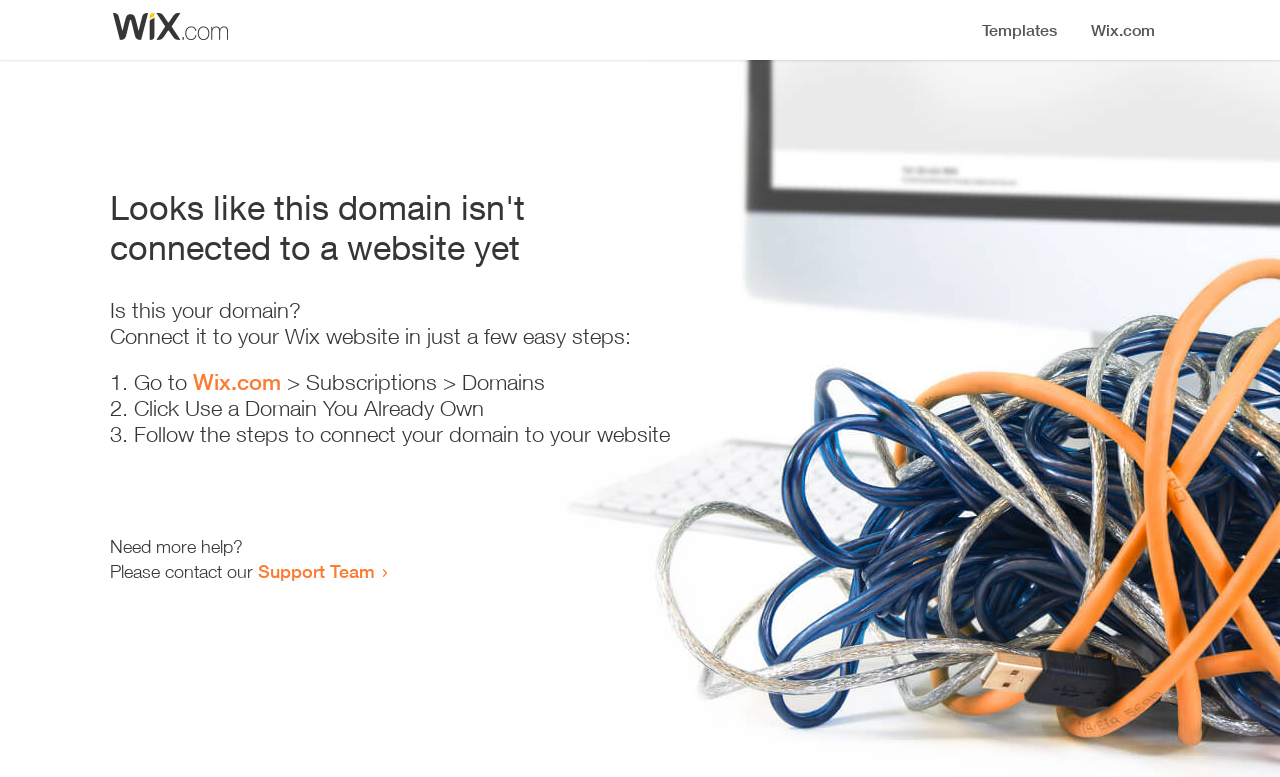Provide a short answer to the following question with just one word or phrase: What is the current status of the domain?

Not connected